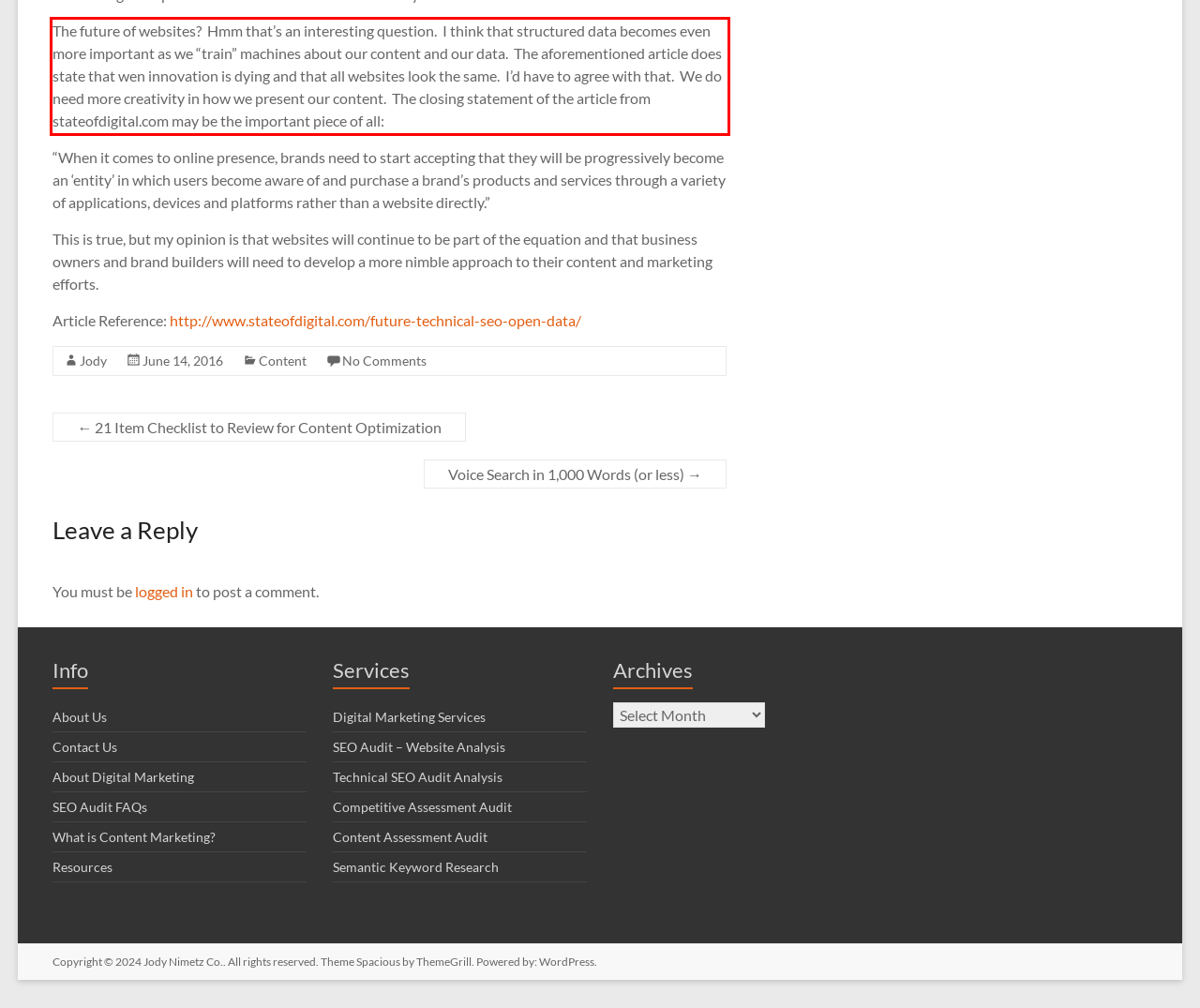You have a screenshot of a webpage with a red bounding box. Identify and extract the text content located inside the red bounding box.

The future of websites? Hmm that’s an interesting question. I think that structured data becomes even more important as we “train” machines about our content and our data. The aforementioned article does state that wen innovation is dying and that all websites look the same. I’d have to agree with that. We do need more creativity in how we present our content. The closing statement of the article from stateofdigital.com may be the important piece of all: